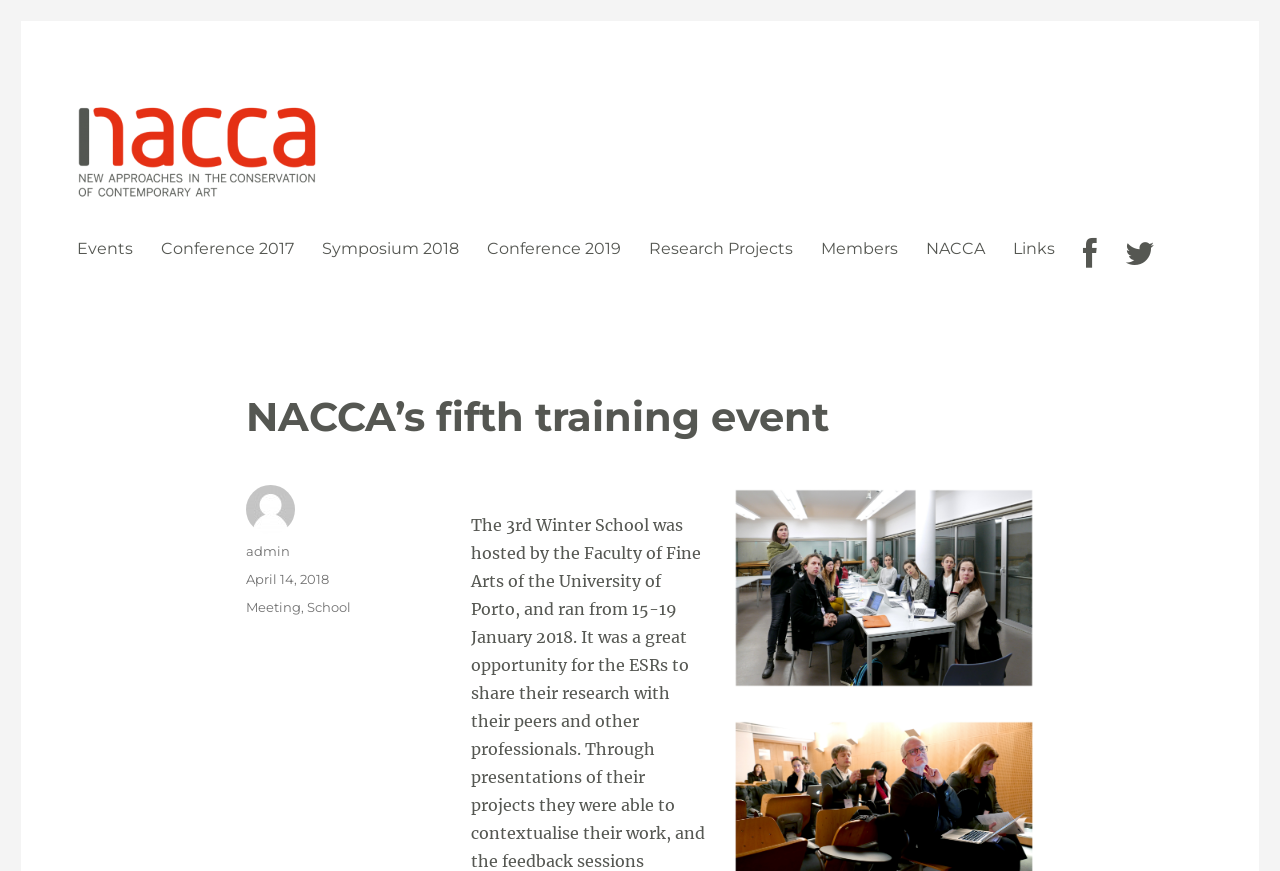Provide the bounding box coordinates for the area that should be clicked to complete the instruction: "read the post by admin".

[0.192, 0.623, 0.227, 0.642]